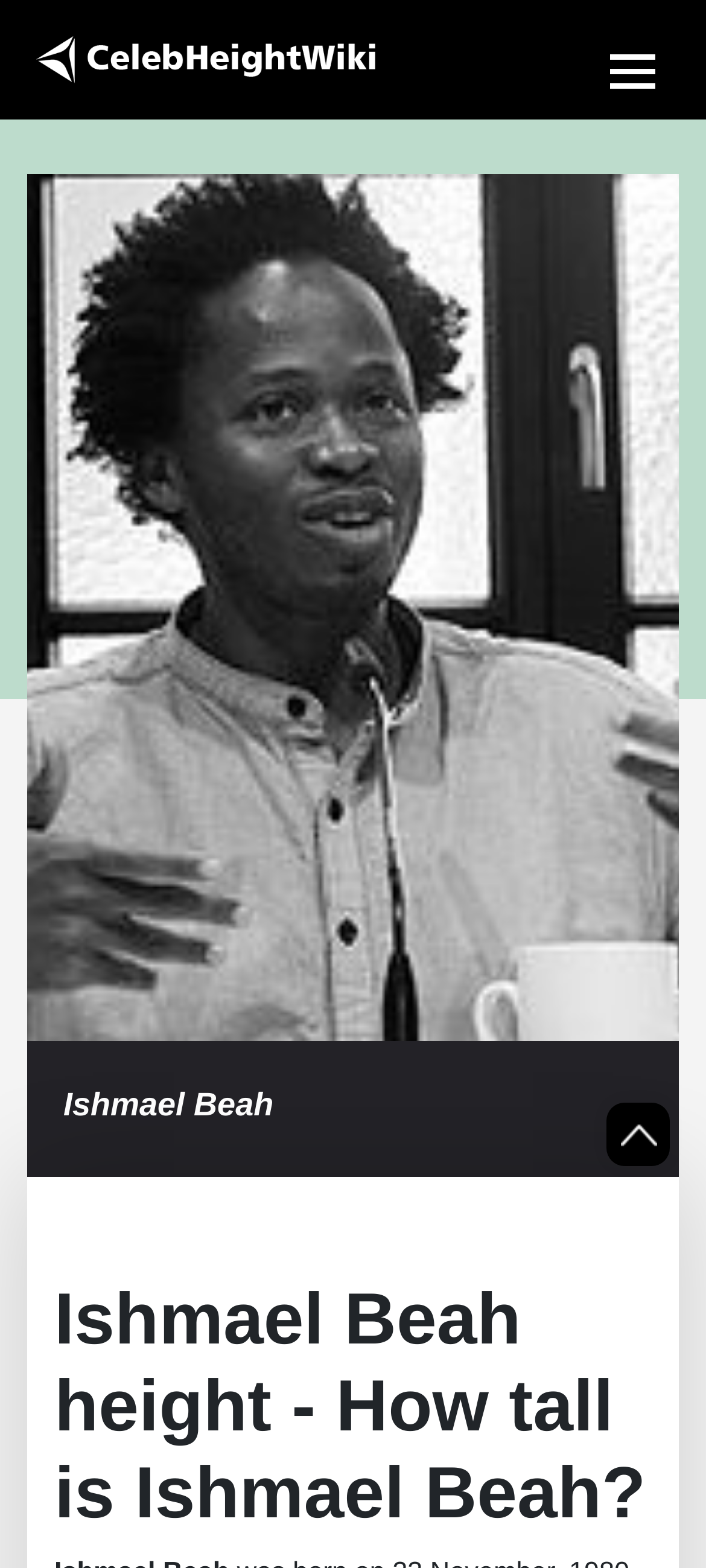Bounding box coordinates should be provided in the format (top-left x, top-left y, bottom-right x, bottom-right y) with all values between 0 and 1. Identify the bounding box for this UI element: alt="Celebrity Age Wiki"

[0.051, 0.017, 0.959, 0.059]